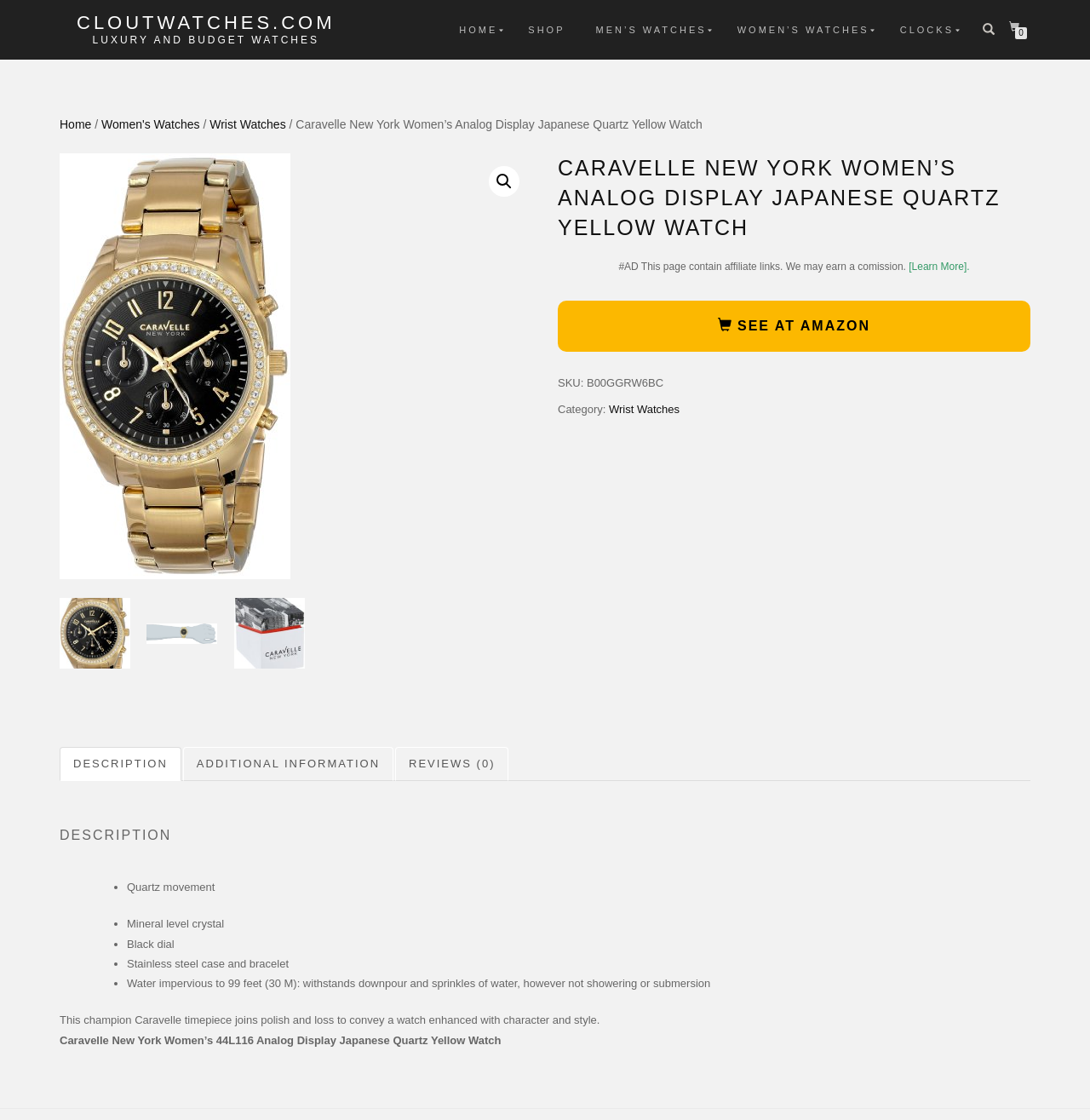What is the water resistance of this watch?
Use the information from the screenshot to give a comprehensive response to the question.

I found this information in the description section, where it lists the features of the watch, including 'Water impervious to 99 feet (30 M): withstands downpour and sprinkles of water, however not showering or submersion'.